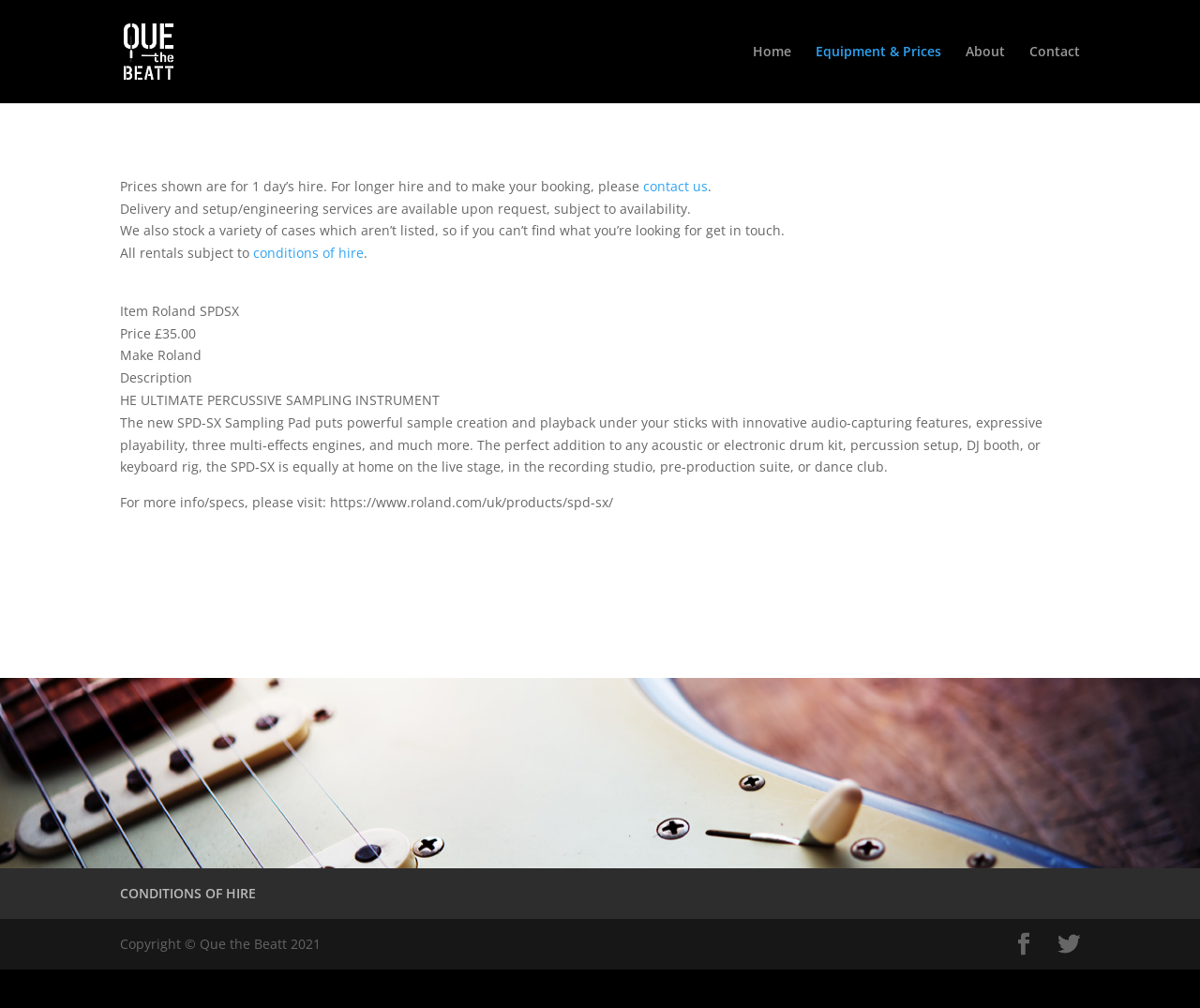Identify and provide the bounding box coordinates of the UI element described: "Conditions of Hire". The coordinates should be formatted as [left, top, right, bottom], with each number being a float between 0 and 1.

[0.1, 0.555, 0.266, 0.601]